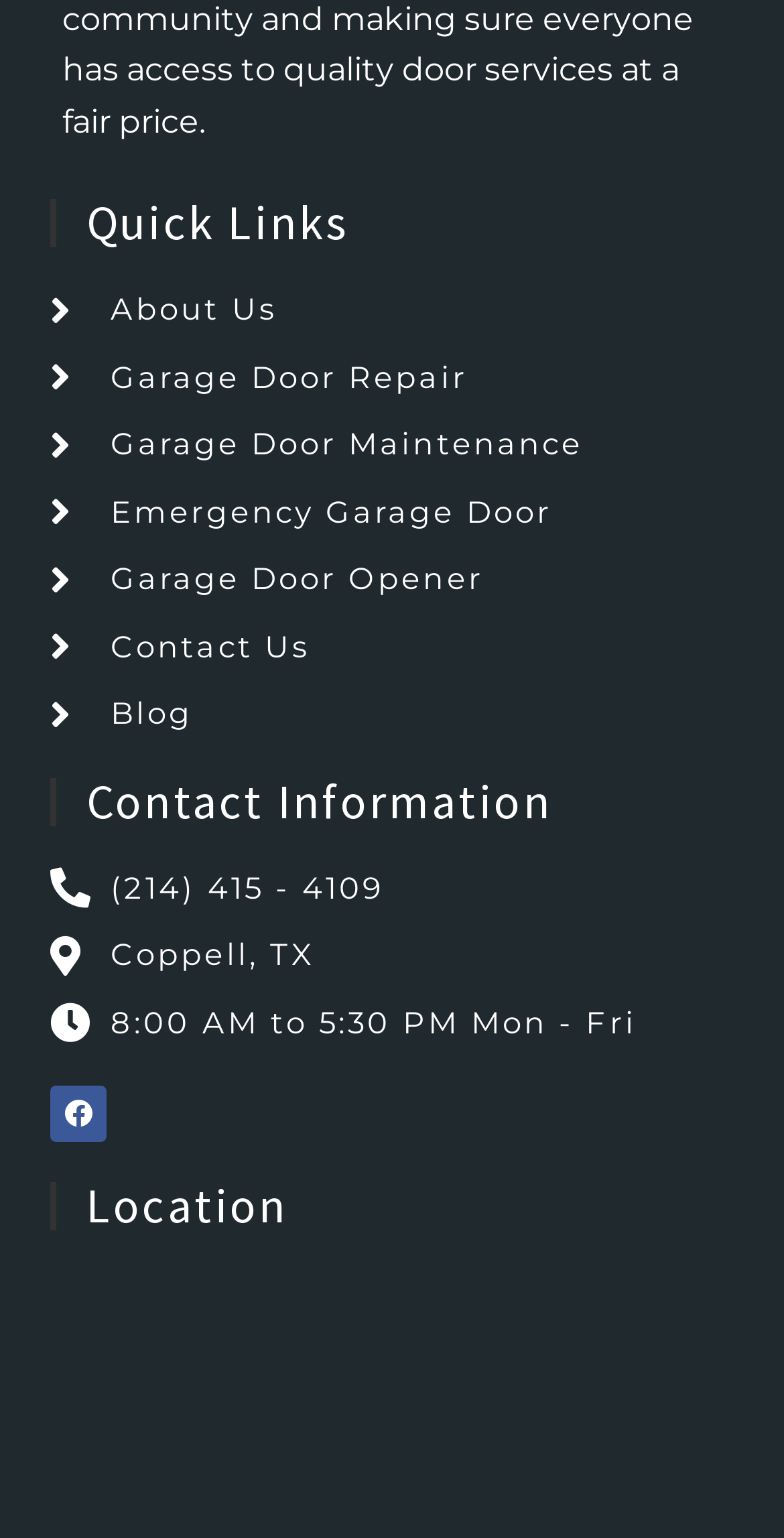What is the phone number?
Craft a detailed and extensive response to the question.

The phone number is '(214) 415 - 4109' which is located under the 'Contact Information' section.